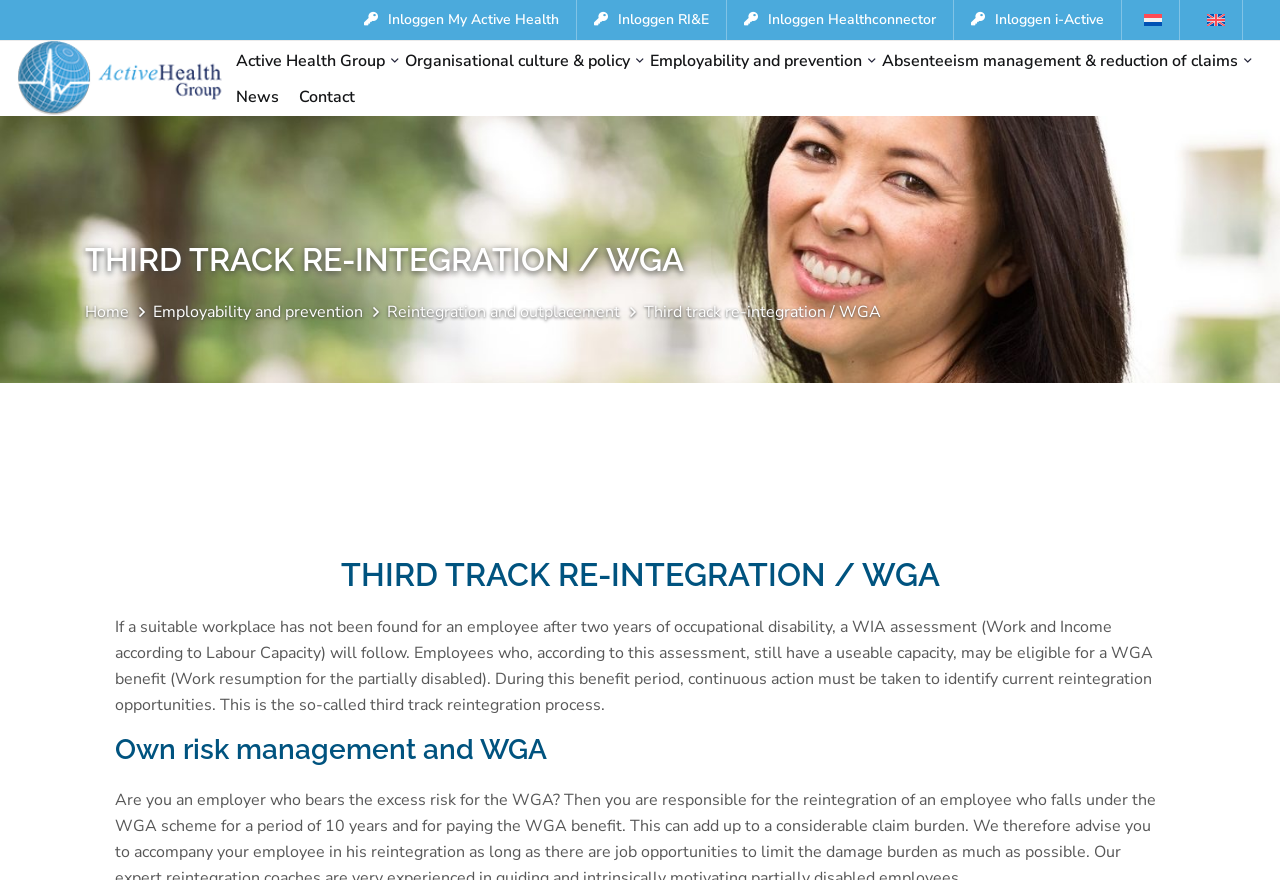Identify the bounding box coordinates for the UI element described as: "09Mar / 2014". The coordinates should be provided as four floats between 0 and 1: [left, top, right, bottom].

None